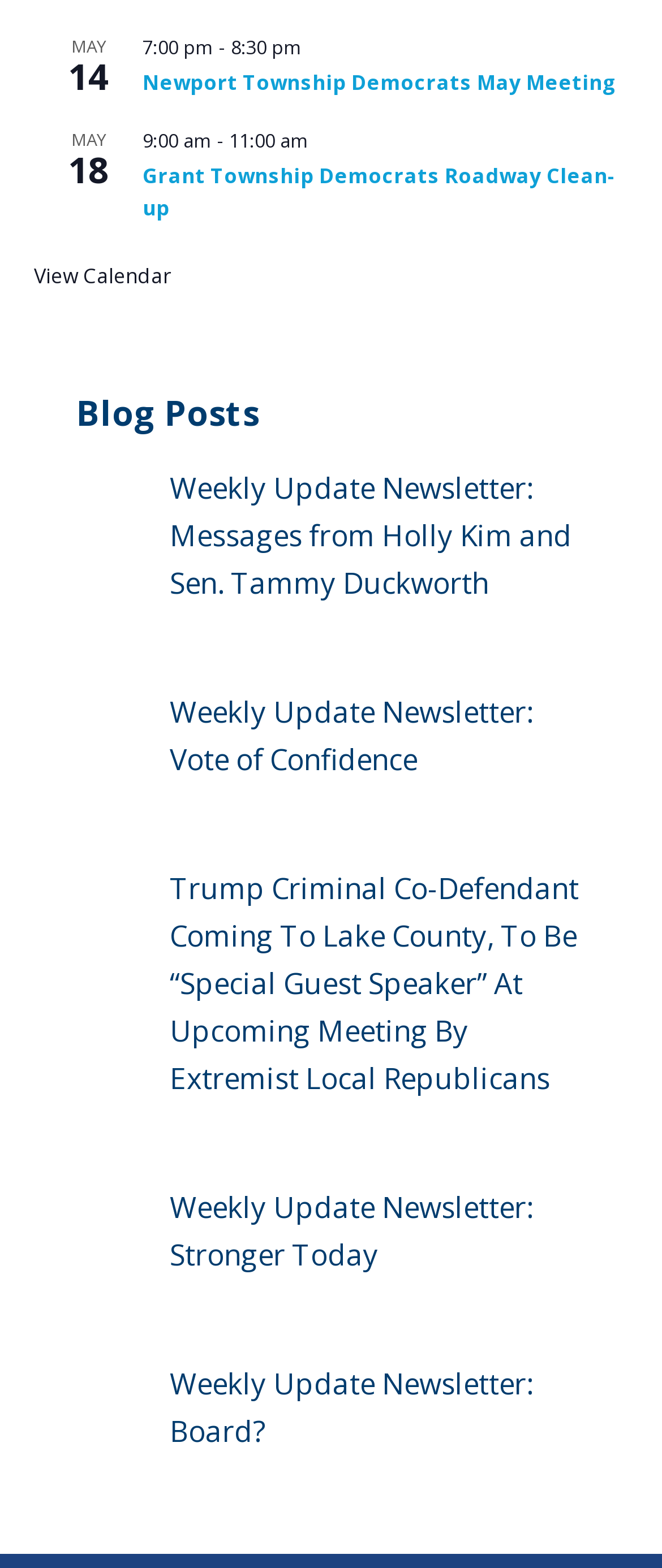Bounding box coordinates must be specified in the format (top-left x, top-left y, bottom-right x, bottom-right y). All values should be floating point numbers between 0 and 1. What are the bounding box coordinates of the UI element described as: Newport Township Democrats May Meeting

[0.215, 0.043, 0.931, 0.063]